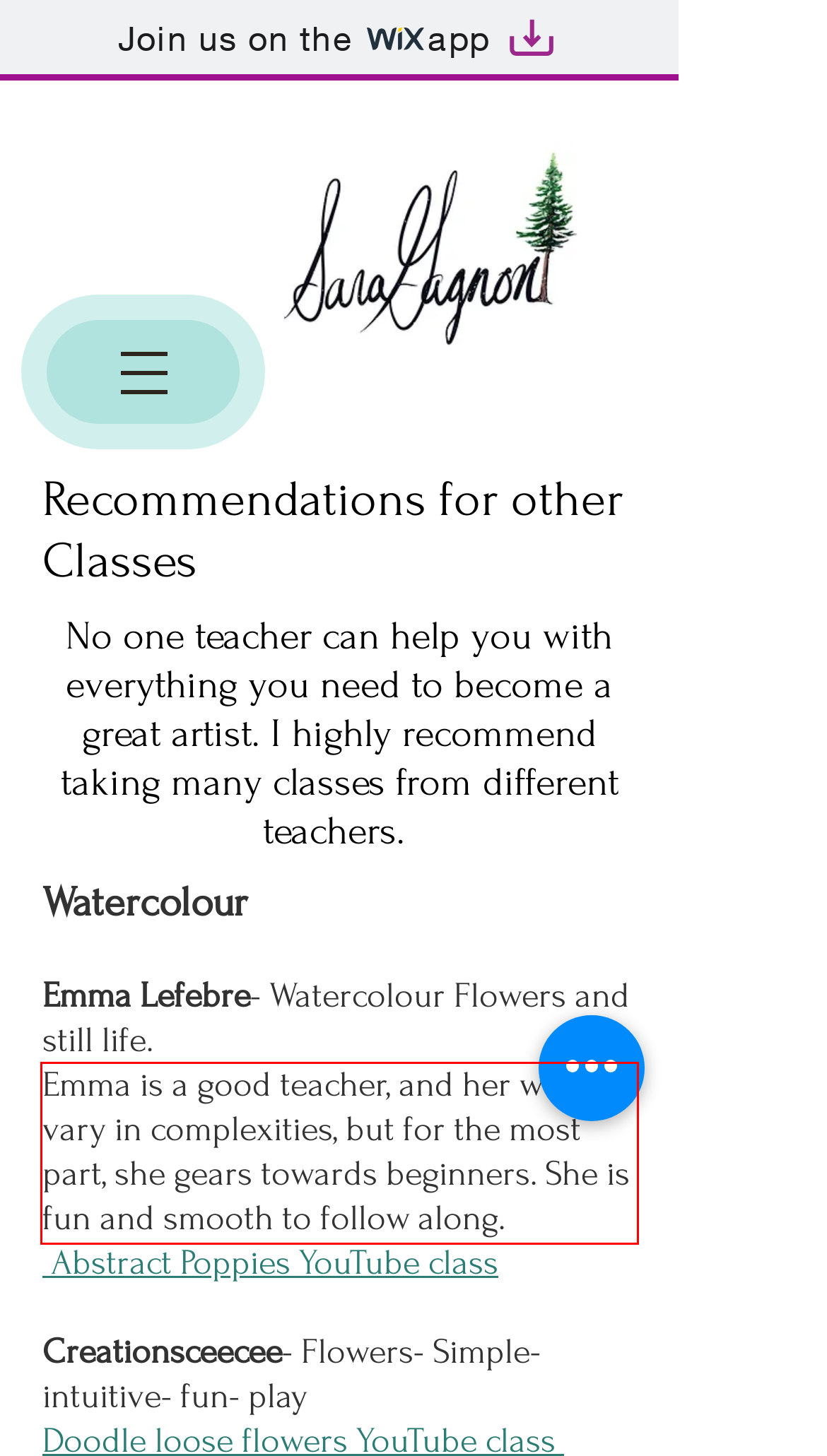Analyze the screenshot of the webpage that features a red bounding box and recognize the text content enclosed within this red bounding box.

Emma is a good teacher, and her works vary in complexities, but for the most part, she gears towards beginners. She is fun and smooth to follow along.